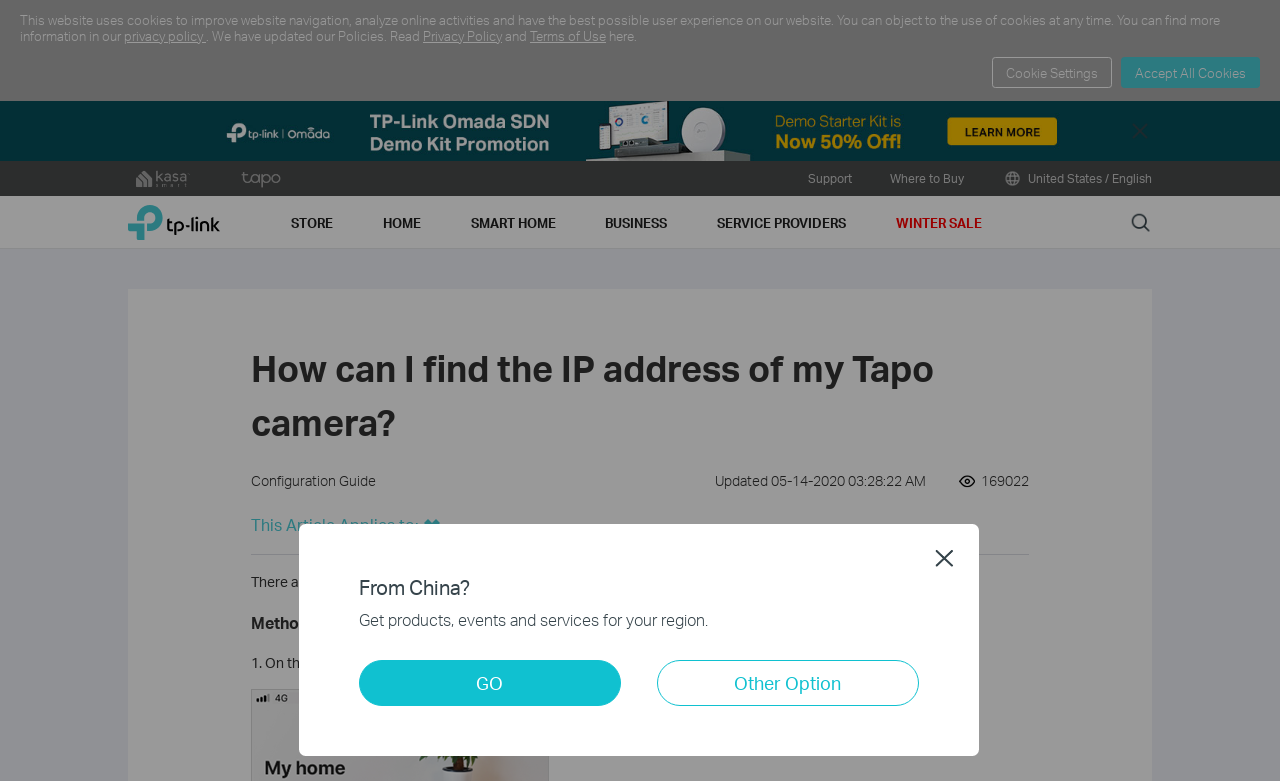Locate the UI element described as follows: "parent_node: High Priority Use Cases". Return the bounding box coordinates as four float numbers between 0 and 1 in the order [left, top, right, bottom].

None